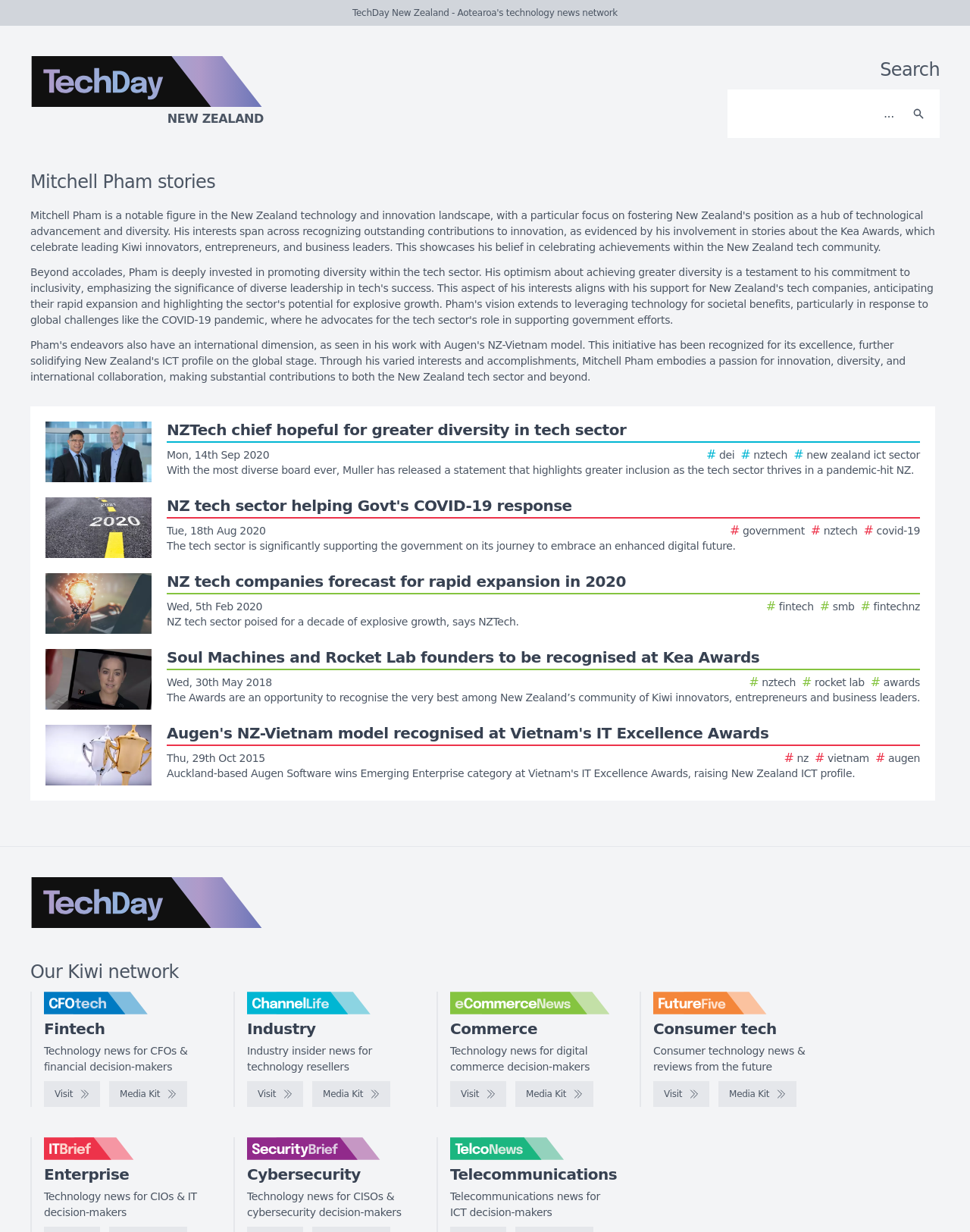Locate the bounding box coordinates of the UI element described by: "parent_node: Consumer tech". The bounding box coordinates should consist of four float numbers between 0 and 1, i.e., [left, top, right, bottom].

[0.673, 0.805, 0.838, 0.823]